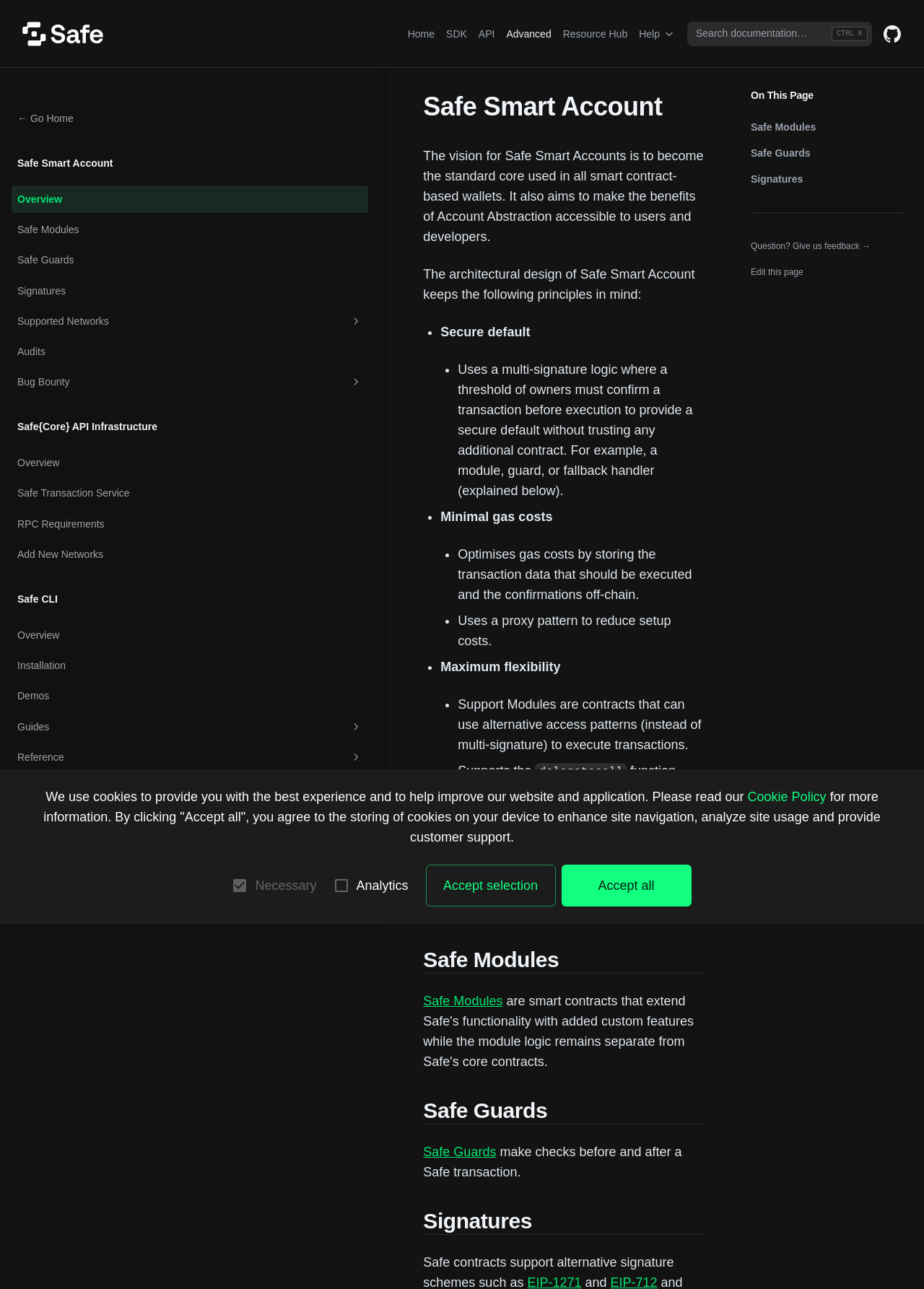Please locate the bounding box coordinates for the element that should be clicked to achieve the following instruction: "Learn about 'Safe Modules'". Ensure the coordinates are given as four float numbers between 0 and 1, i.e., [left, top, right, bottom].

[0.238, 0.599, 0.323, 0.61]